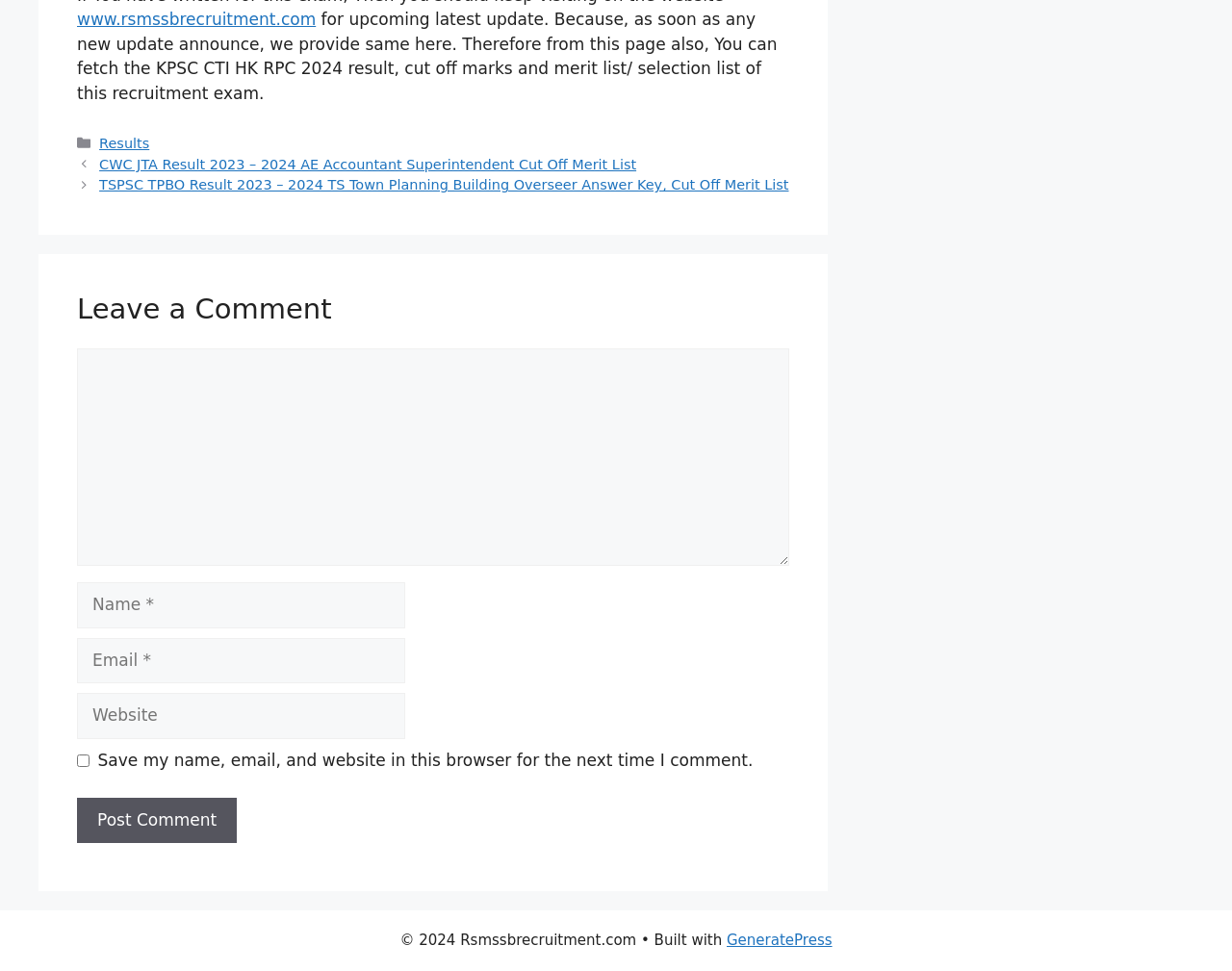Please reply with a single word or brief phrase to the question: 
What type of content is available on this webpage?

Results and recruitment updates